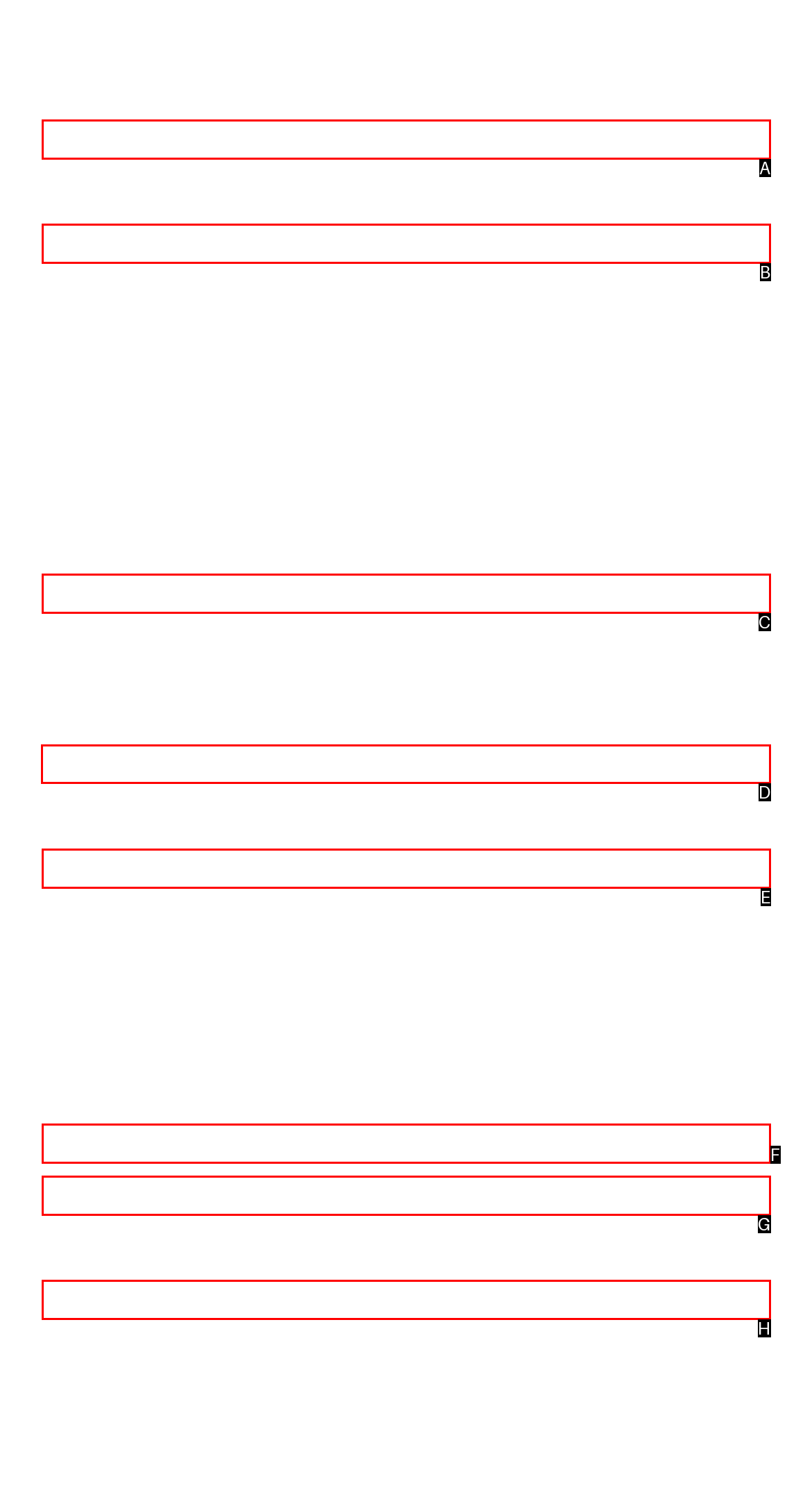To perform the task "View Retail industry solutions", which UI element's letter should you select? Provide the letter directly.

D